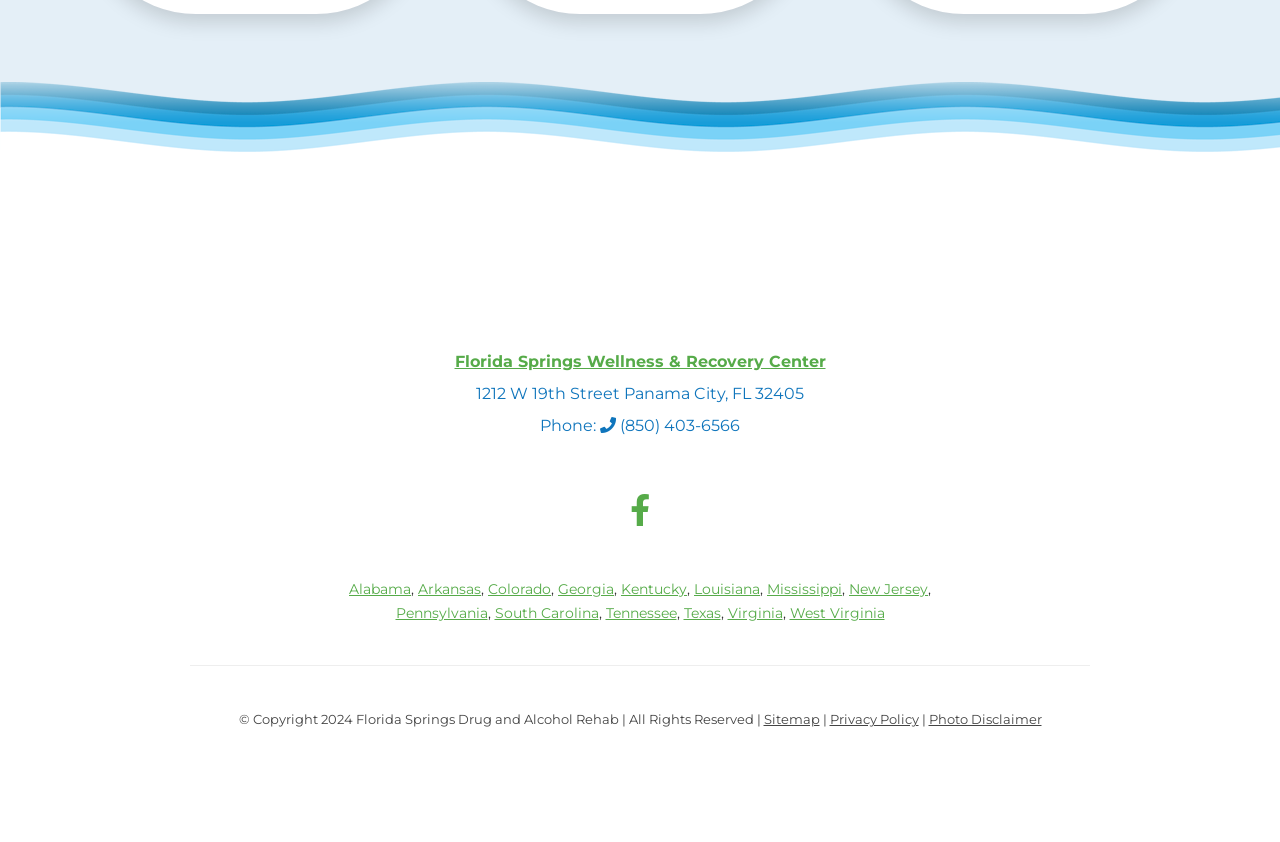Determine the bounding box coordinates for the area you should click to complete the following instruction: "call (850) 403-6566".

[0.469, 0.494, 0.578, 0.516]